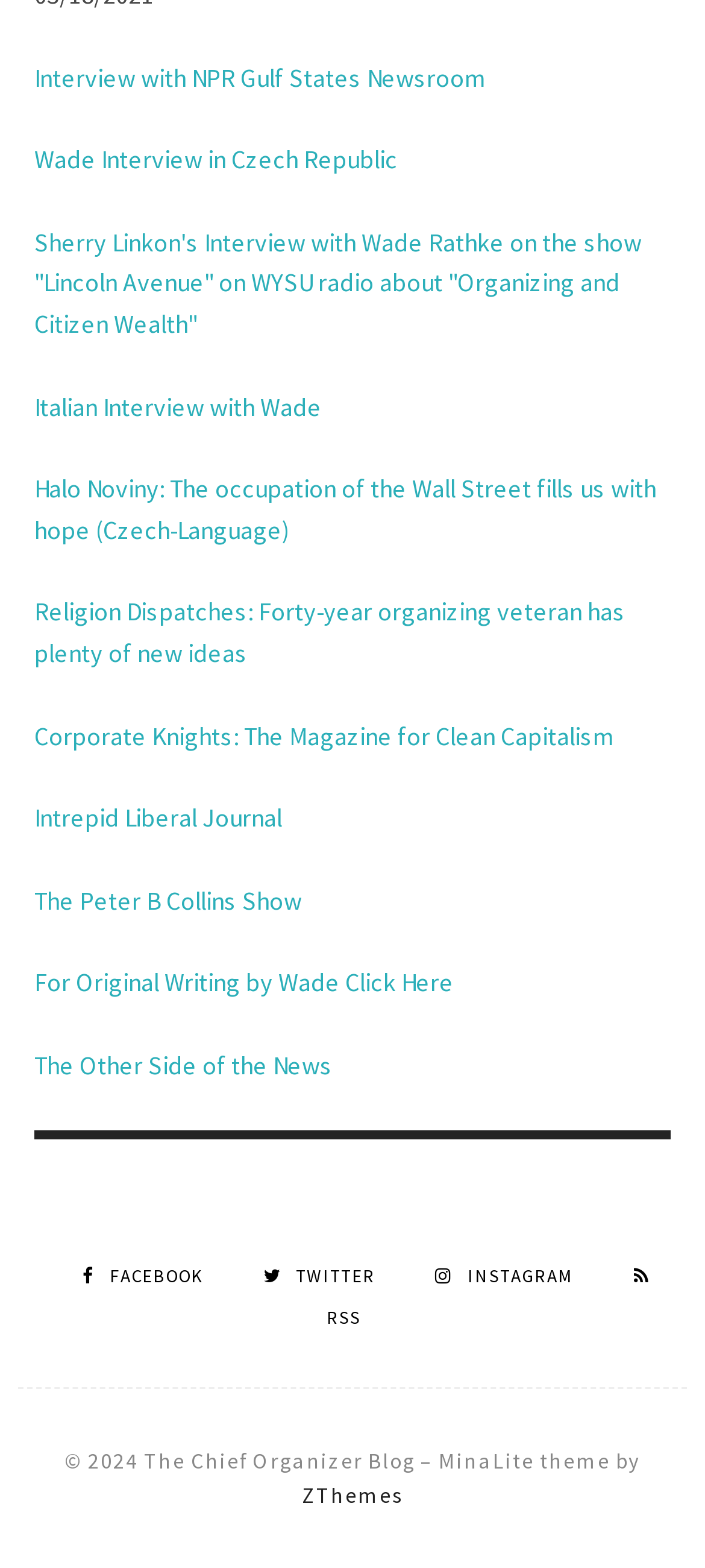How many social media links are there on the webpage?
Respond with a short answer, either a single word or a phrase, based on the image.

4